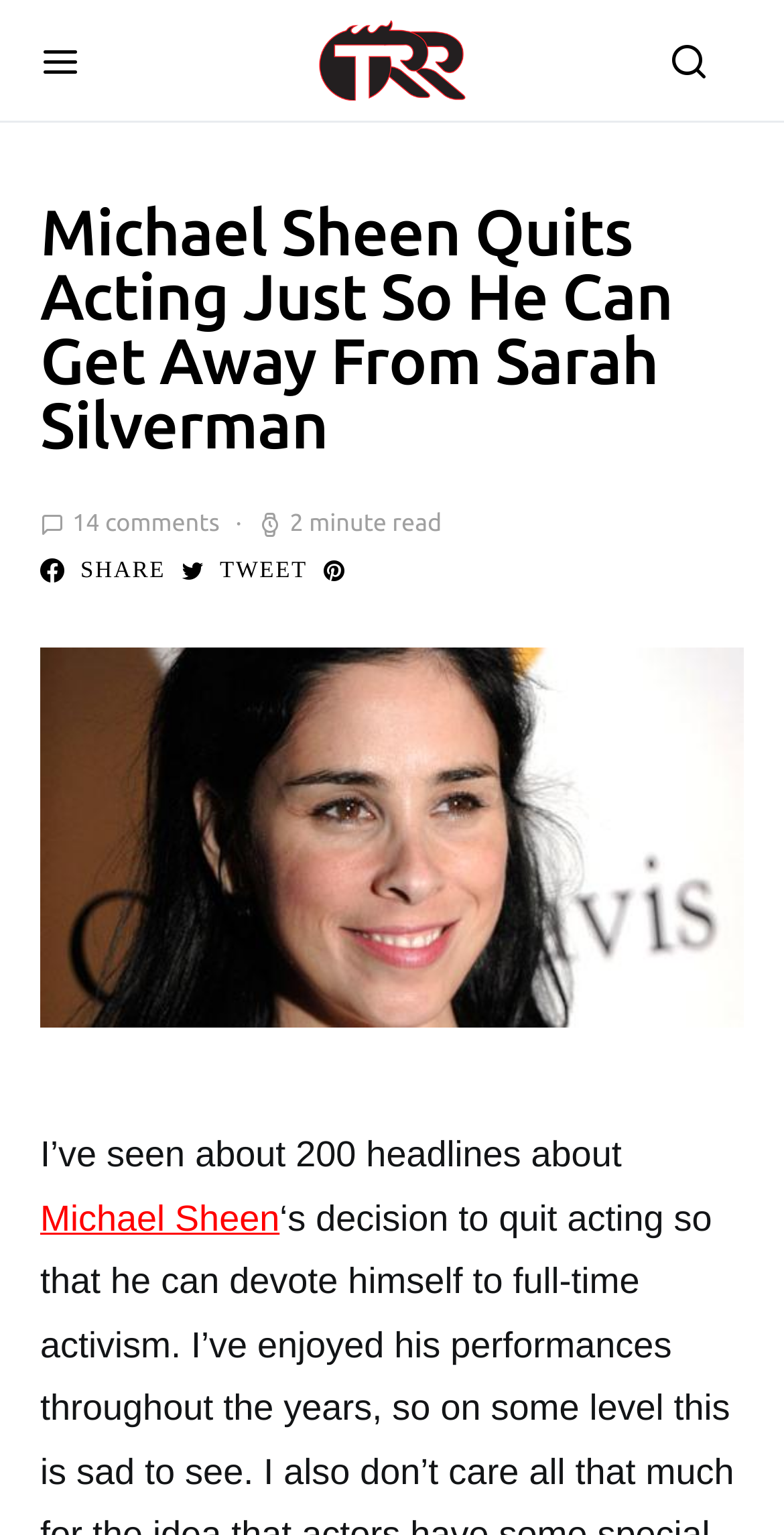Who is mentioned in the article?
Offer a detailed and full explanation in response to the question.

The links with the texts 'Sarah Silverman' and 'Michael Sheen' have bounding box coordinates of [0.051, 0.534, 0.949, 0.557] and [0.051, 0.781, 0.357, 0.807] respectively, indicating that they are separate elements on the webpage, and their texts suggest that they are the individuals mentioned in the article.